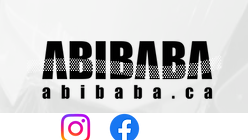Illustrate the image with a detailed caption.

The image features the logo of "ABIBABA," prominently displayed in bold, stylized letters, along with the website URL "abibaba.ca." Below the logo, there are icons representing social media platforms Instagram and Facebook, inviting viewers to connect with the brand online. The design emphasizes a clean, modern aesthetic with a focus on branding and social engagement, reflecting the company's commitment to customer satisfaction and accessibility in the digital age.